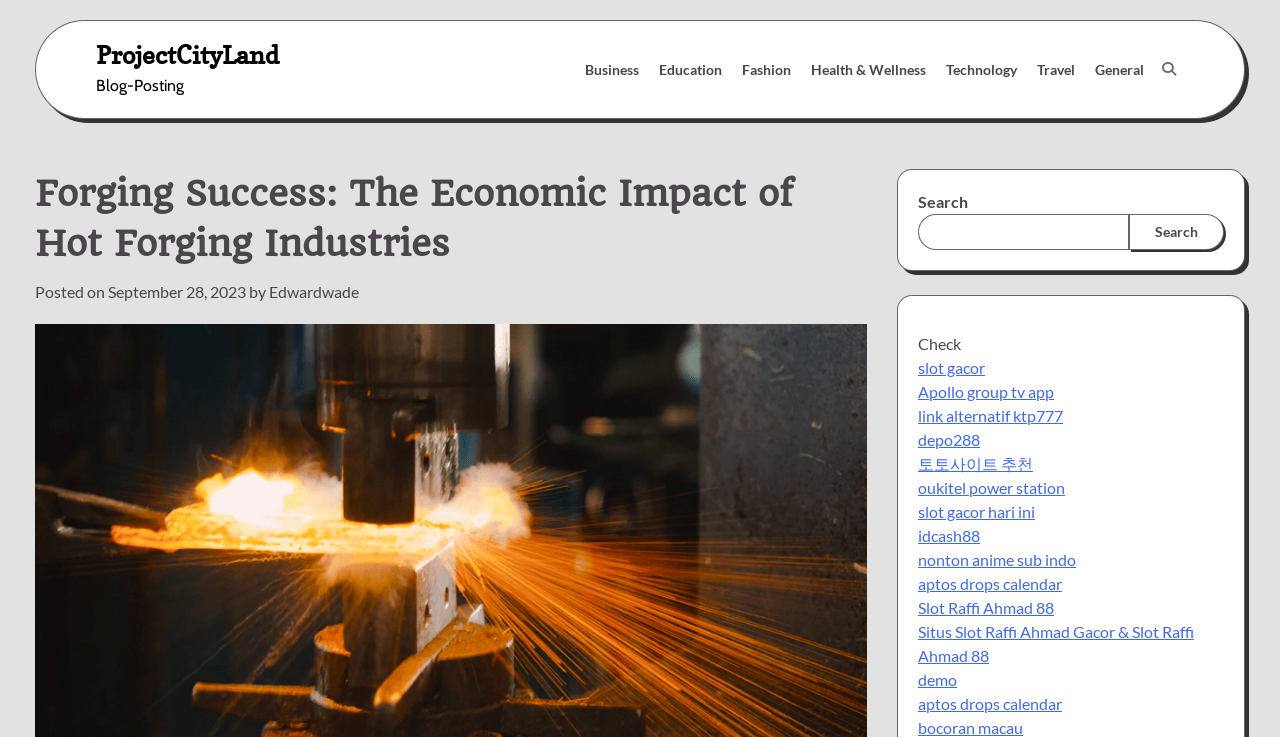Could you determine the bounding box coordinates of the clickable element to complete the instruction: "Search for something"? Provide the coordinates as four float numbers between 0 and 1, i.e., [left, top, right, bottom].

[0.717, 0.29, 0.882, 0.339]